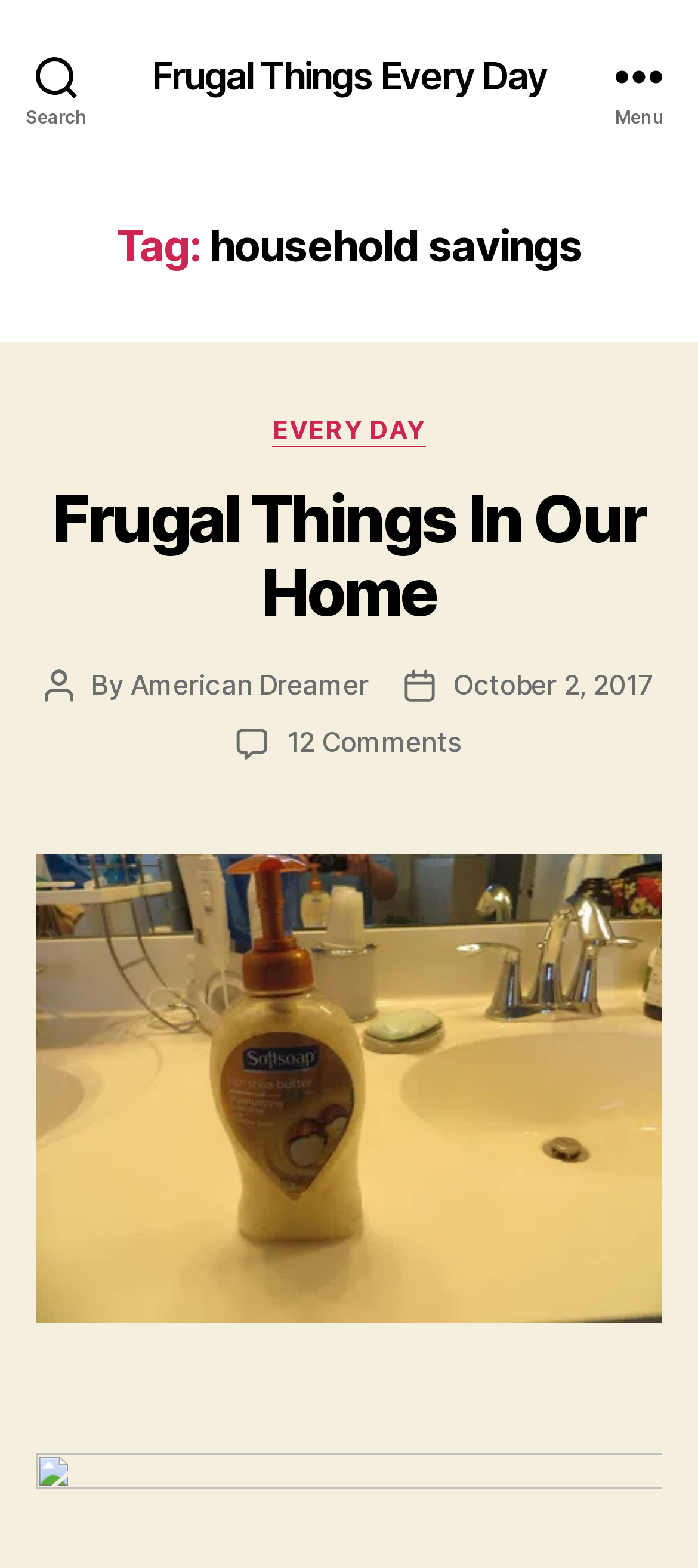What is the category of the post?
Answer the question with just one word or phrase using the image.

household savings